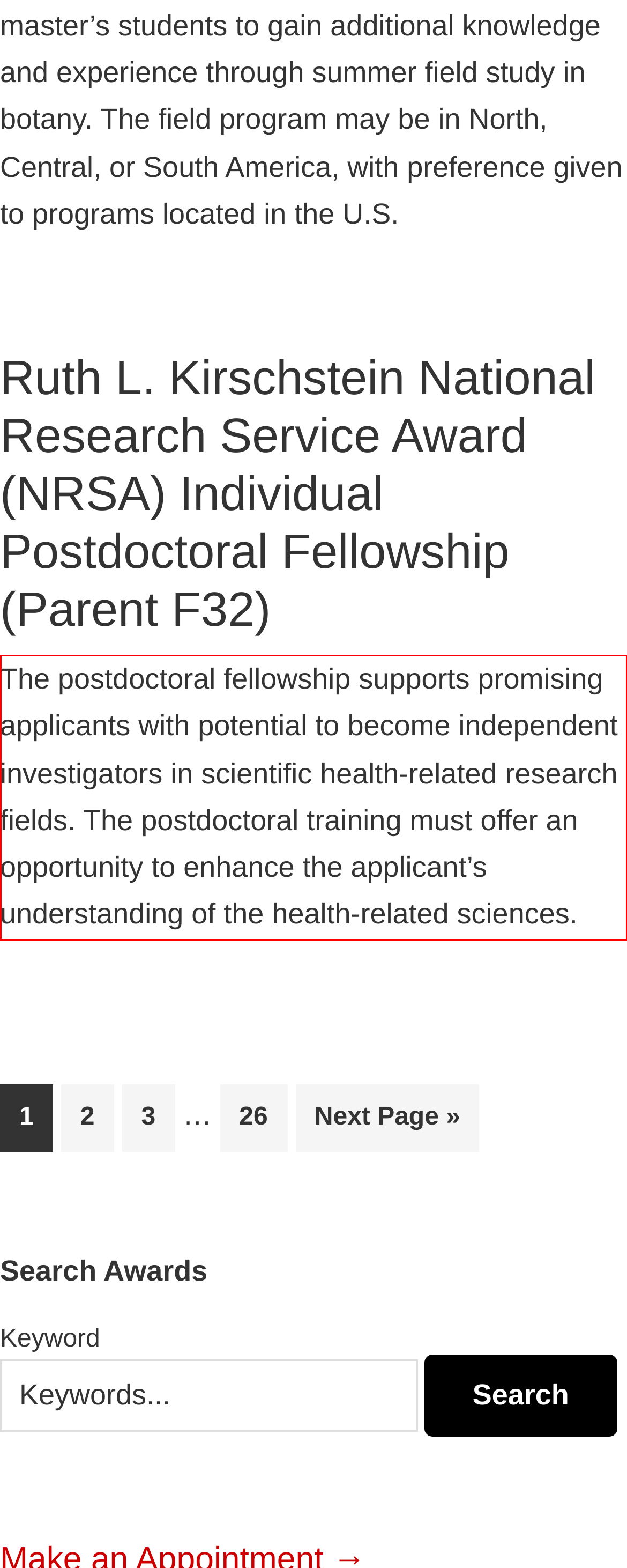Locate the red bounding box in the provided webpage screenshot and use OCR to determine the text content inside it.

The postdoctoral fellowship supports promising applicants with potential to become independent investigators in scientific health-related research fields. The postdoctoral training must offer an opportunity to enhance the applicant’s understanding of the health-related sciences.